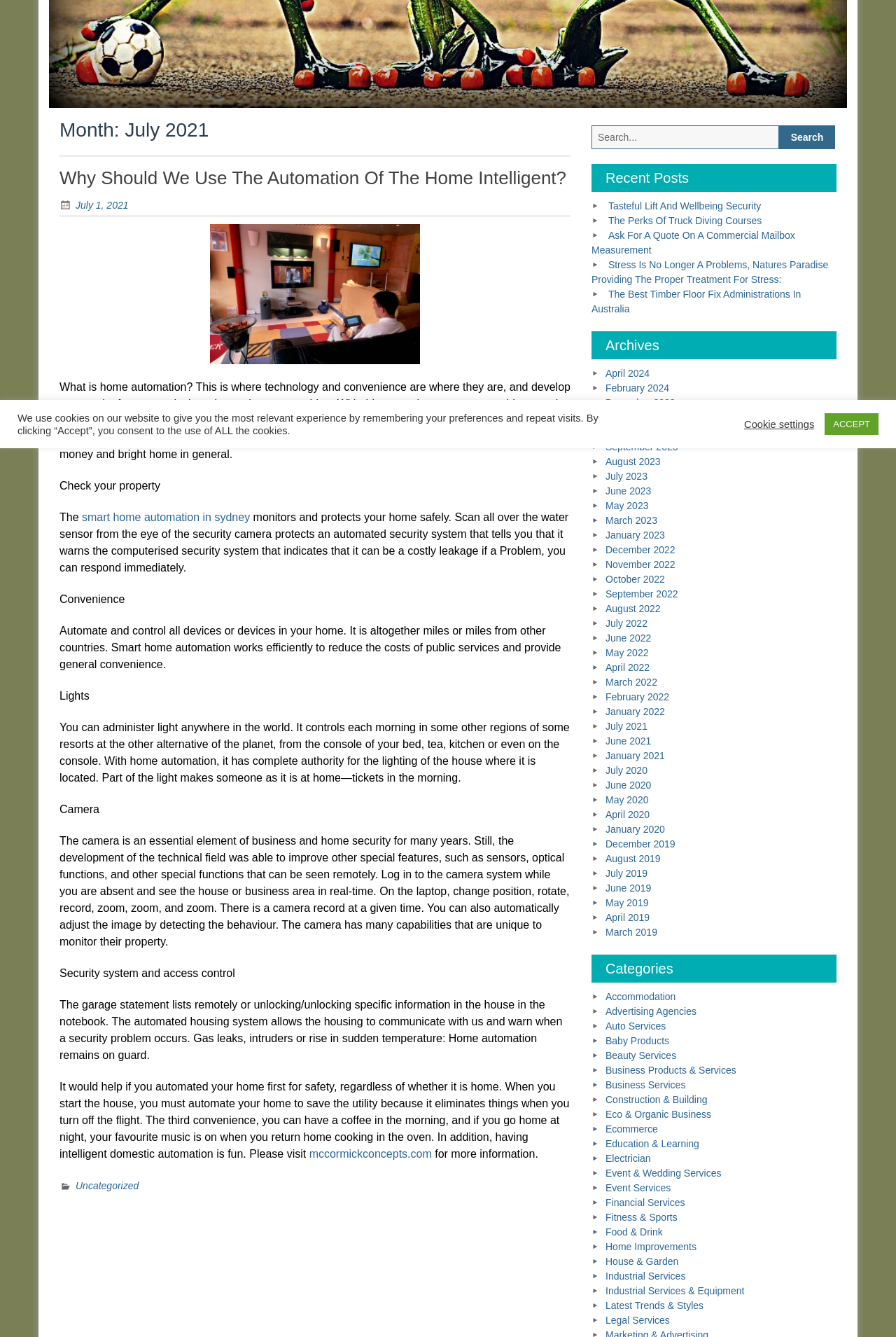Find the bounding box coordinates for the HTML element specified by: "ACCEPT".

[0.921, 0.309, 0.98, 0.325]